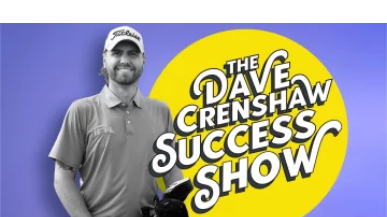Provide an in-depth description of all elements within the image.

The image features Dave Crenshaw, a recognized figure in the realm of personal development and productivity, prominently displayed against a vibrant, graphic backdrop. He is shown smiling and holding a golf club, reflecting his blend of professional expertise and approachable charisma. The text overlay reads "THE DAVE CRENSHAW SUCCESS SHOW," emphasizing the focus on success strategies and insights shared in his content. The bold yellow circle contrasts strikingly with the purple background, enhancing the energetic and motivational theme of the show. This visually engaging design suggests a lively and informative program aimed at helping viewers improve their lives and achieve their goals.